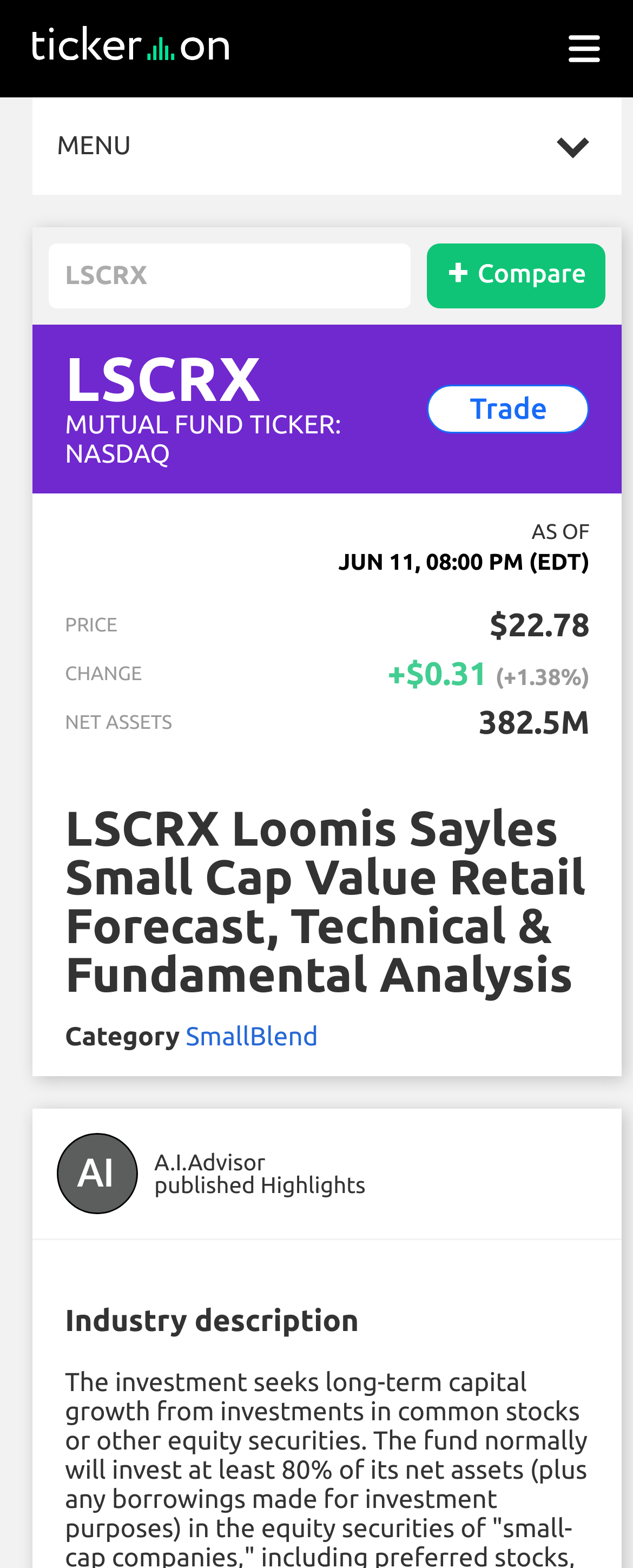Find the bounding box coordinates for the HTML element described as: "Daily Alert Setup". The coordinates should consist of four float values between 0 and 1, i.e., [left, top, right, bottom].

[0.077, 0.378, 0.983, 0.419]